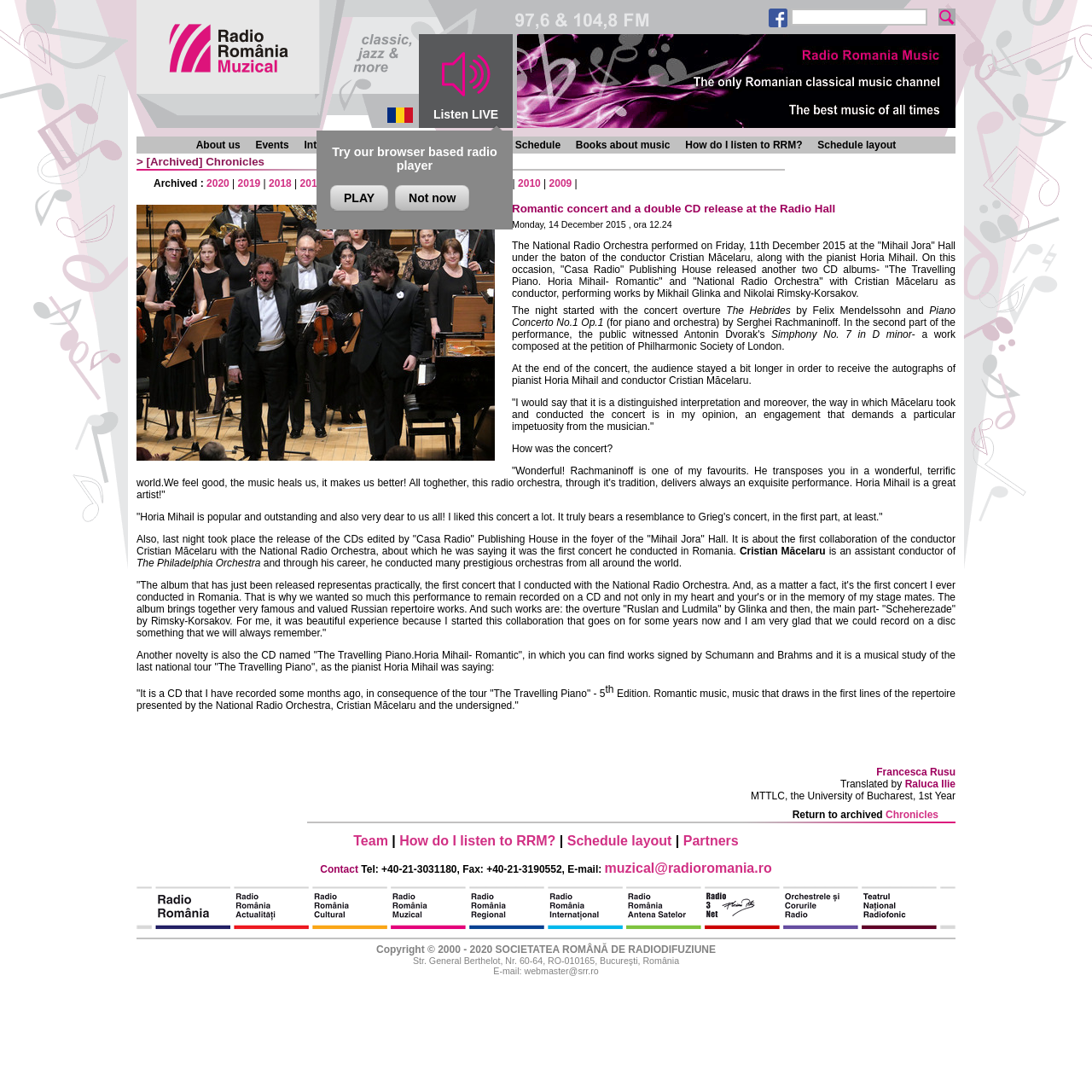Describe all the key features and sections of the webpage thoroughly.

The webpage is for Radio Romania Muzical, a radio station that provides musical content. At the top of the page, there are several links and images, including a banner image and a link to try their browser-based radio player. Below this, there is a layout table with a banner image and a search box with a submit button.

The main content of the page is an article about a romantic concert and a double CD release at the Radio Hall. The article is divided into several sections, with headings and paragraphs of text. There are also several quotes from the pianist Horia Mihail and the conductor Cristian Măcelaru.

On the left side of the page, there is a menu with links to various sections of the website, including "About us", "Events", "Interviews", "Chronicles", "Programmes", "Schedule", and "Books about music". There is also a link to "How do I listen to RRM?" and "Schedule layout".

At the bottom of the page, there is a layout table with a row of links to "Team", "How do I listen to RRM?", "Schedule layout", and "Partners".